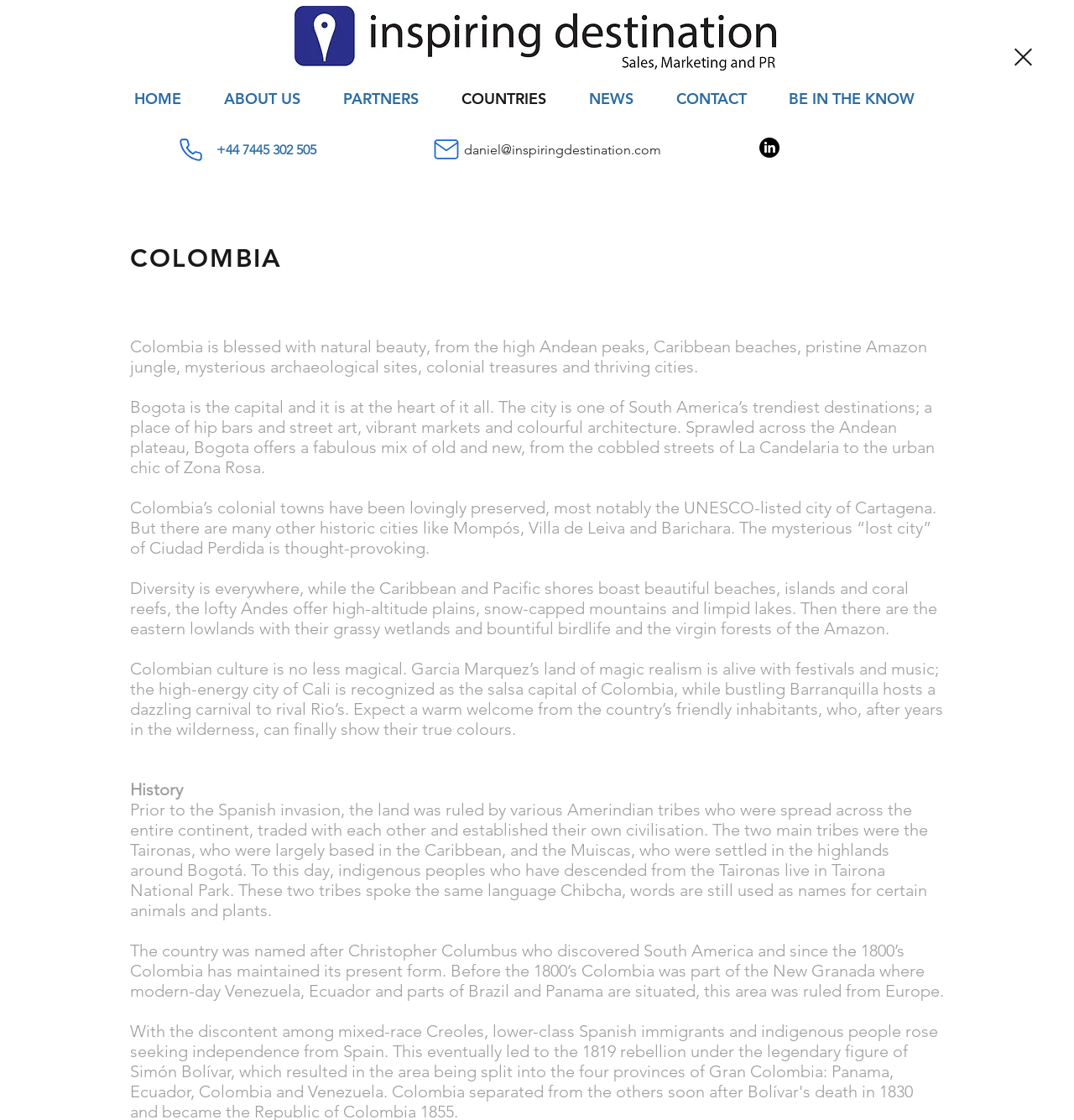With reference to the screenshot, provide a detailed response to the question below:
How many paragraphs are there about Colombia?

I counted the number of static text elements that describe Colombia, starting from [0.121, 0.3, 0.863, 0.336] and ending at [0.121, 0.588, 0.878, 0.66], and found 5 paragraphs.